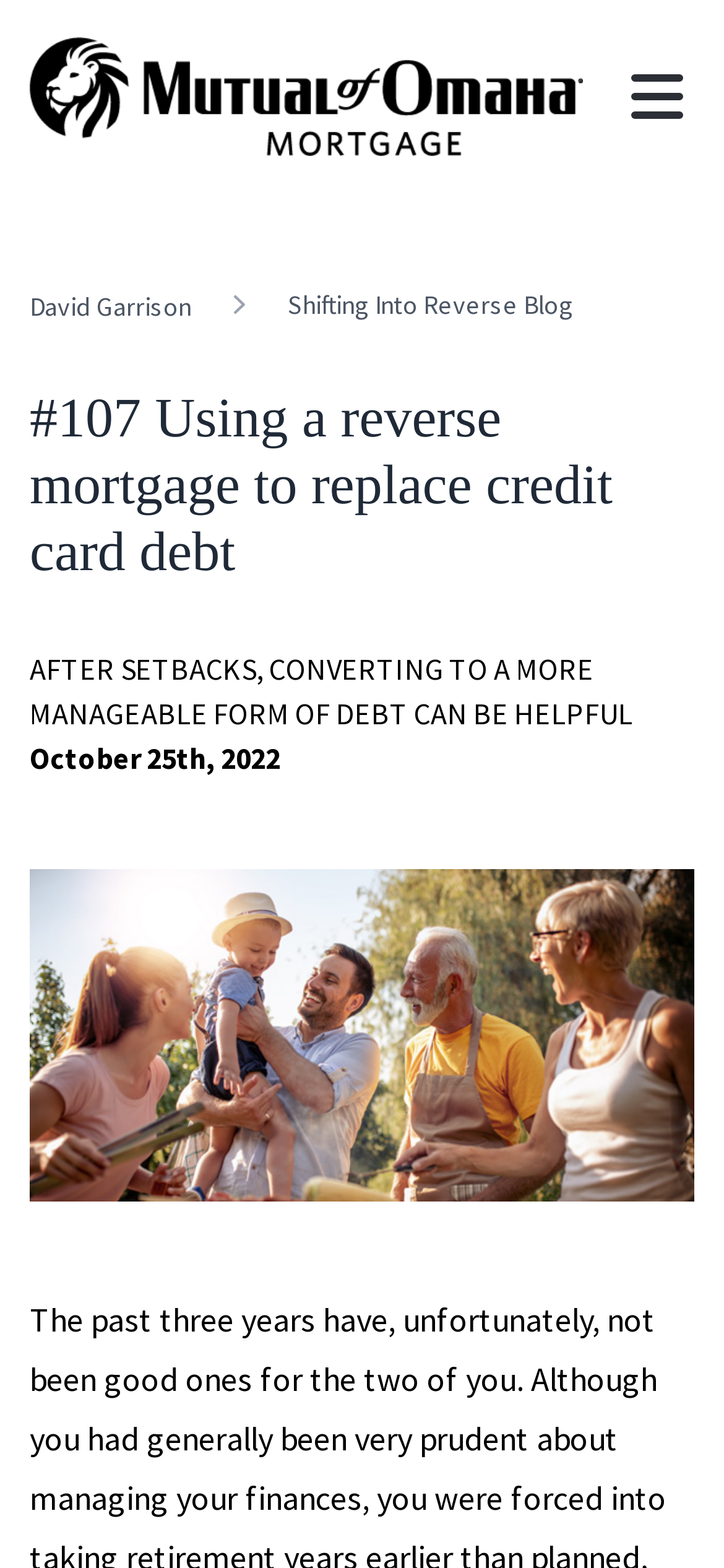What is the purpose of the article?
We need a detailed and meticulous answer to the question.

I inferred the purpose of the article by reading the subheading 'AFTER SETBACKS, CONVERTING TO A MORE MANAGEABLE FORM OF DEBT CAN BE HELPFUL', which suggests that the article is about converting debt to a more manageable form.